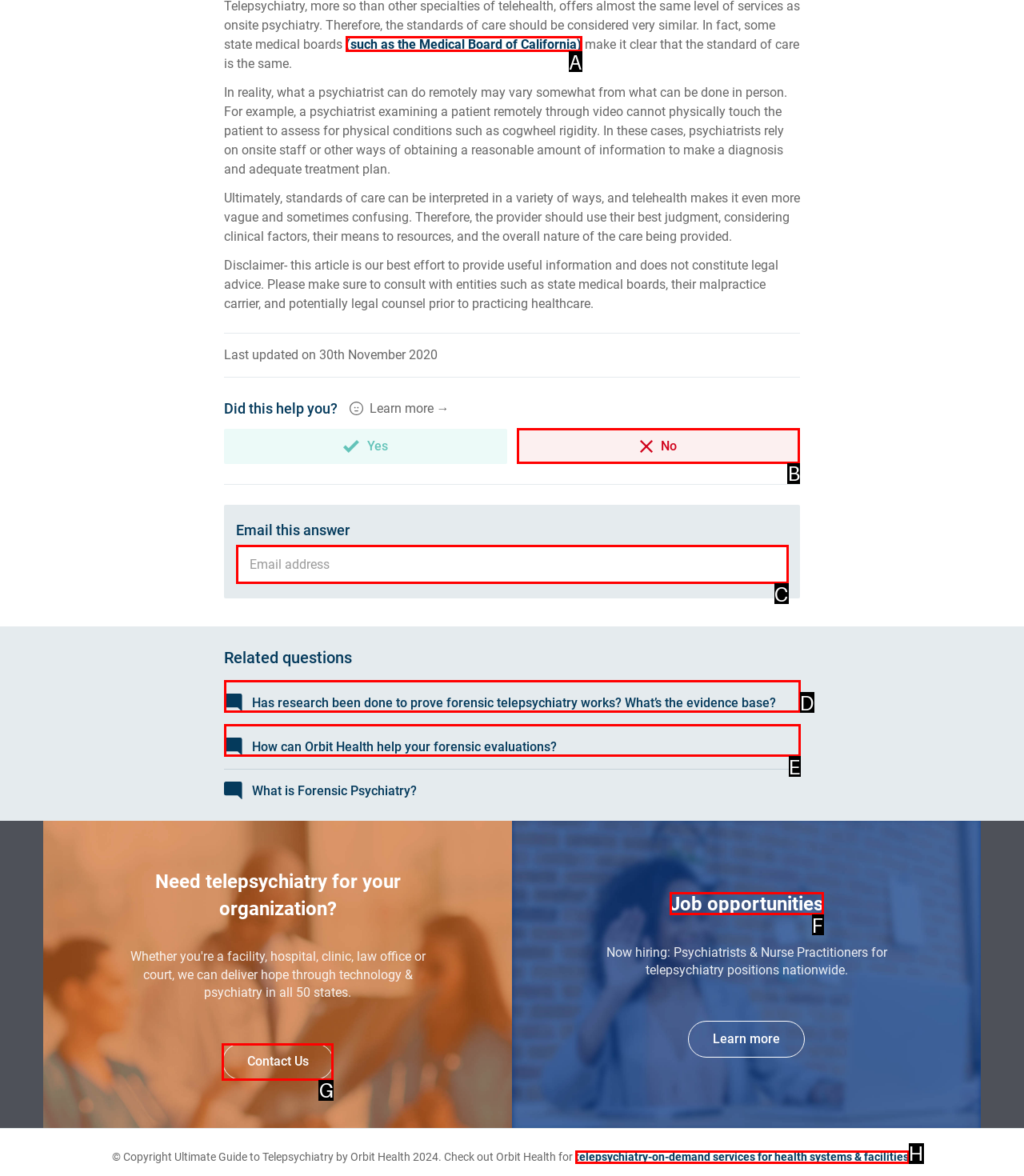Select the appropriate HTML element that needs to be clicked to execute the following task: Visit the About page. Respond with the letter of the option.

None